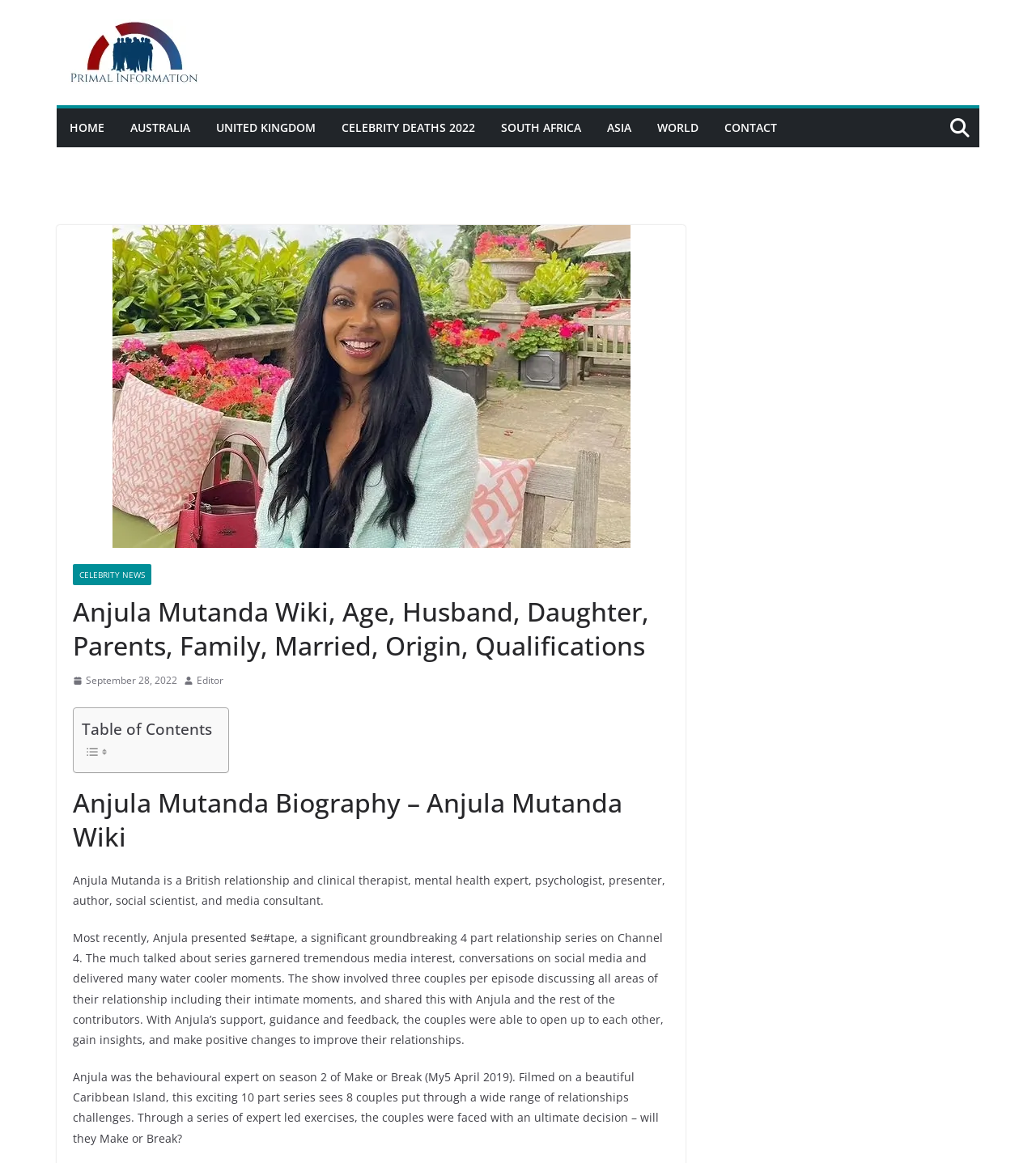Respond to the question below with a single word or phrase: What is Anjula's nationality?

British